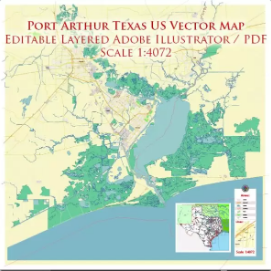Present an elaborate depiction of the scene captured in the image.

This image features a detailed vector map of Port Arthur, Texas, designed for use with Adobe Illustrator and available in PDF format. The map is presented with a clear, layered structure that allows for easy editing, making it suitable for various applications such as urban planning or education. The scale of the map is 1:4072, providing a comprehensive view of the city and its surroundings. In the lower right corner, a smaller inset map shows the broader geographic context of the area, enhancing usability. The vibrant colors and clear delineation of different land types, including urban areas and natural landscapes, underline the ecological diversity of Port Arthur. Overall, this map serves as a valuable resource for anyone interested in the geographical and infrastructural layout of Port Arthur, Texas.